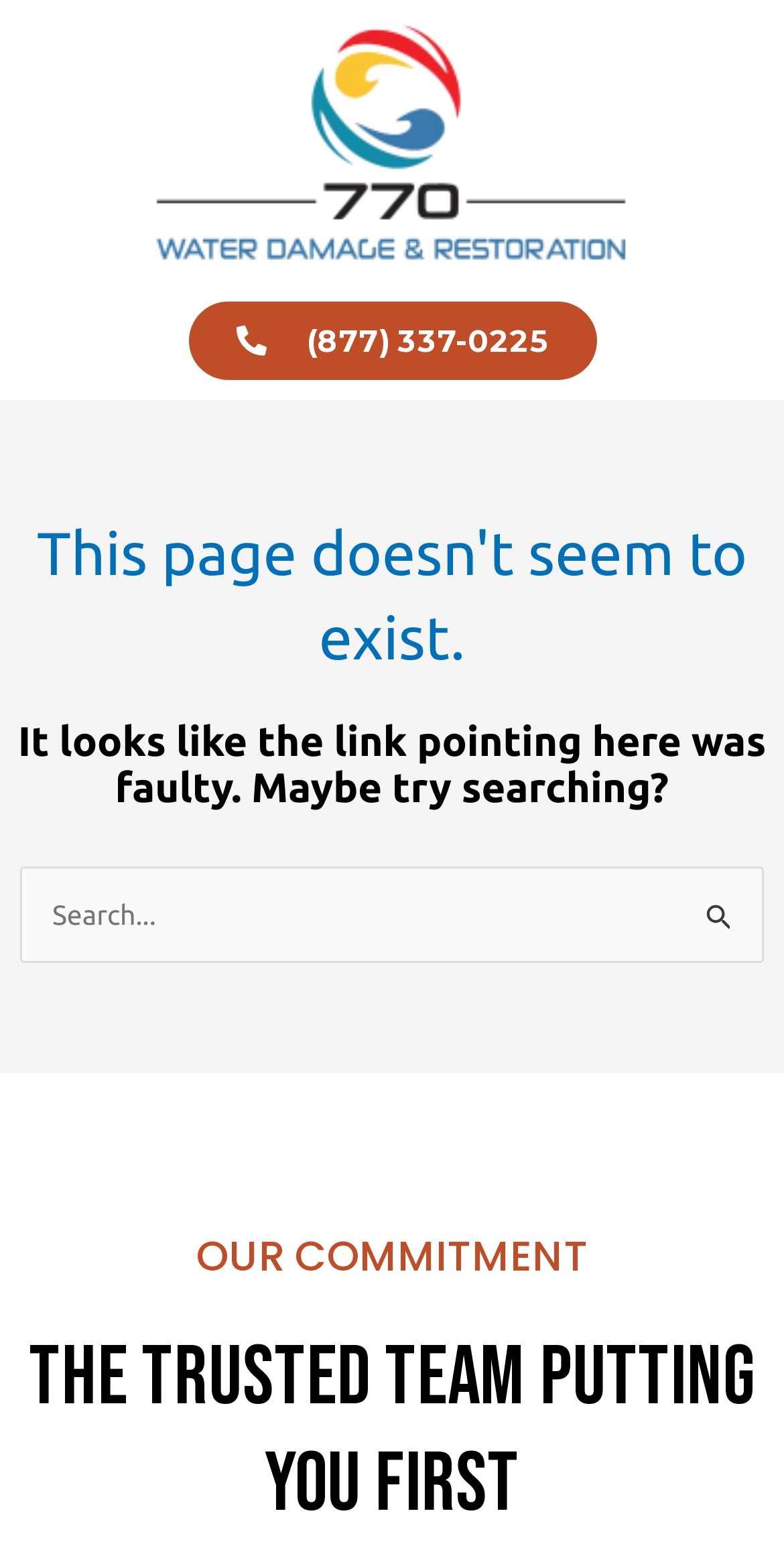Create an elaborate caption that covers all aspects of the webpage.

The webpage displays a "Page Not Found" error message. At the top left, there is a logo of "770 Water Damage" with a link to the homepage. Next to the logo, there is a phone number "(877) 337-0225" displayed as a link. 

Below the logo and phone number, a large header takes up the full width of the page, stating "This page doesn't seem to exist." 

Underneath the header, a paragraph of text explains that the link pointing to this page was faulty and suggests searching for the desired content instead. 

A search bar is provided below the text, with a label "Search for:" and a submit button with a magnifying glass icon. There is also a separate "Search" button next to the search bar. 

At the bottom of the page, there are two headings, "OUR COMMITMENT" and "The trusted team putting you first", which appear to be part of the website's footer.